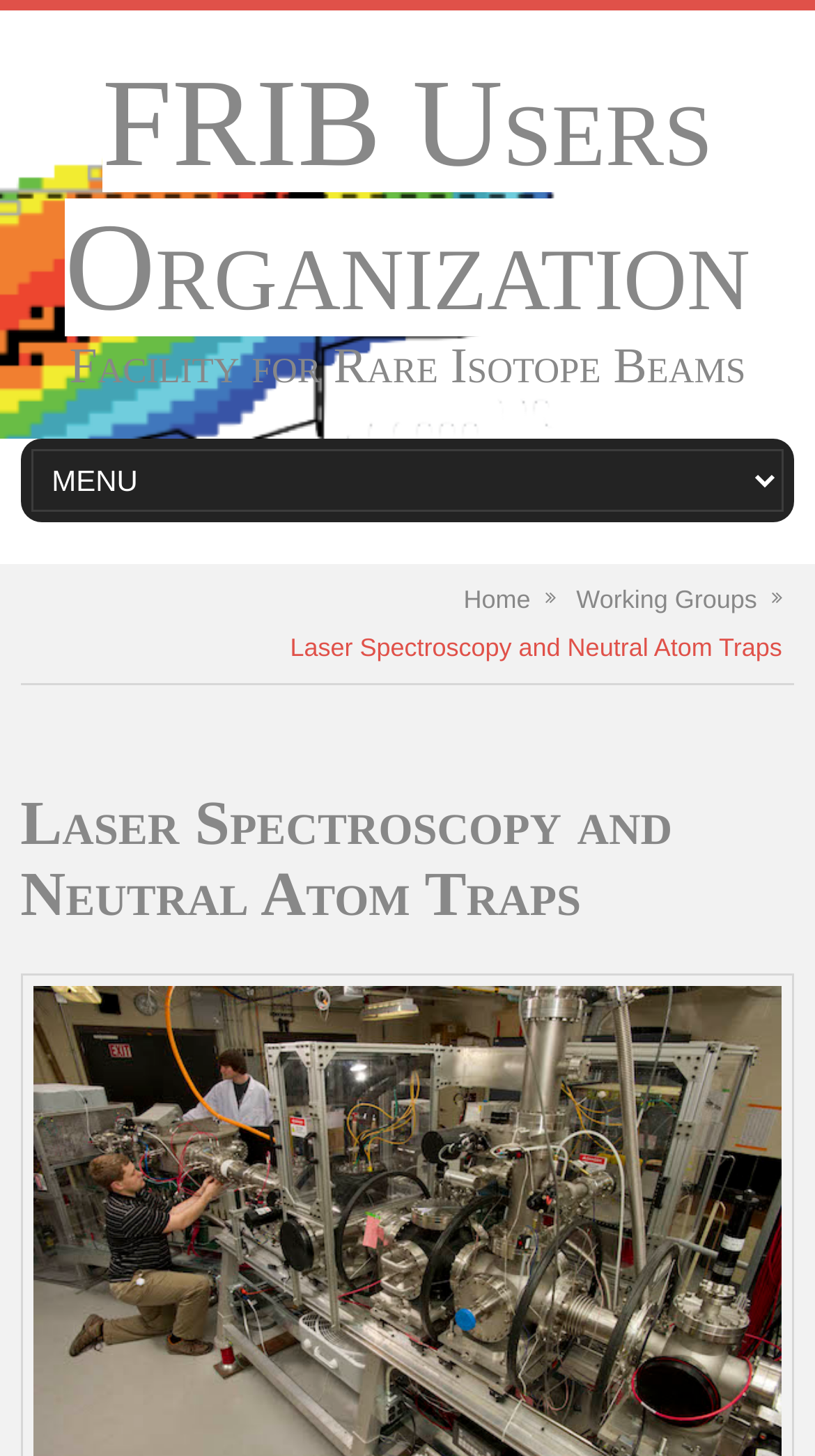Provide a thorough description of the webpage's content and layout.

The webpage is about the FRIB Users Organization, specifically the Laser Spectroscopy working group. At the top, there is a heading that reads "FRIB Users Organization" with a link to the organization's page. Below it, there is another heading that says "Facility for Rare Isotope Beams". 

On the top-right side, there is a combobox with a dropdown menu. Below the combobox, there are three links in a row: "Home" with an arrow icon, "Working Groups" with an arrow icon, and "Laser Spectroscopy and Neutral Atom Traps". The last link is also a heading that spans the entire width of the page, indicating that it is a main section title.